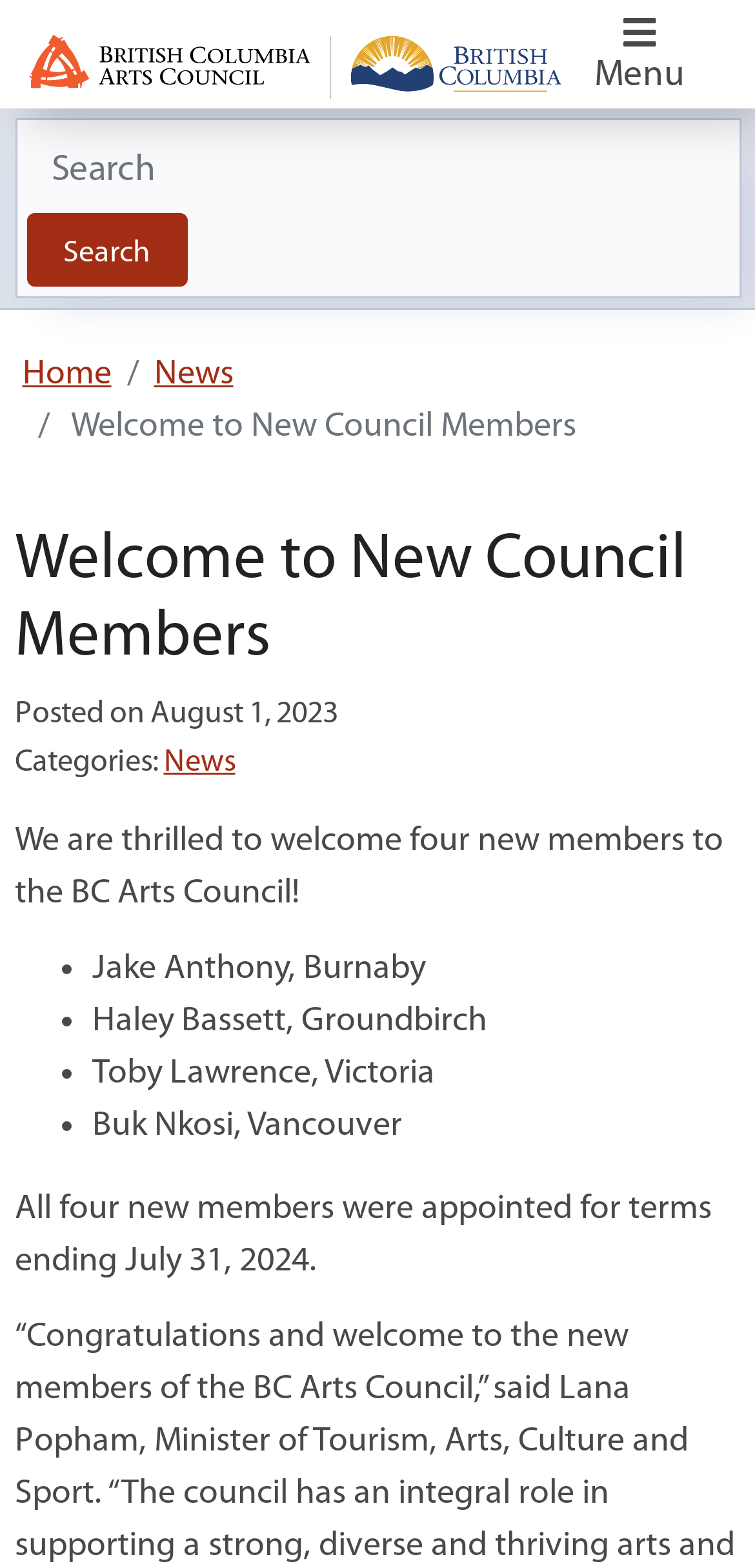Given the description: "Menu", determine the bounding box coordinates of the UI element. The coordinates should be formatted as four float numbers between 0 and 1, [left, top, right, bottom].

[0.744, 0.0, 0.951, 0.069]